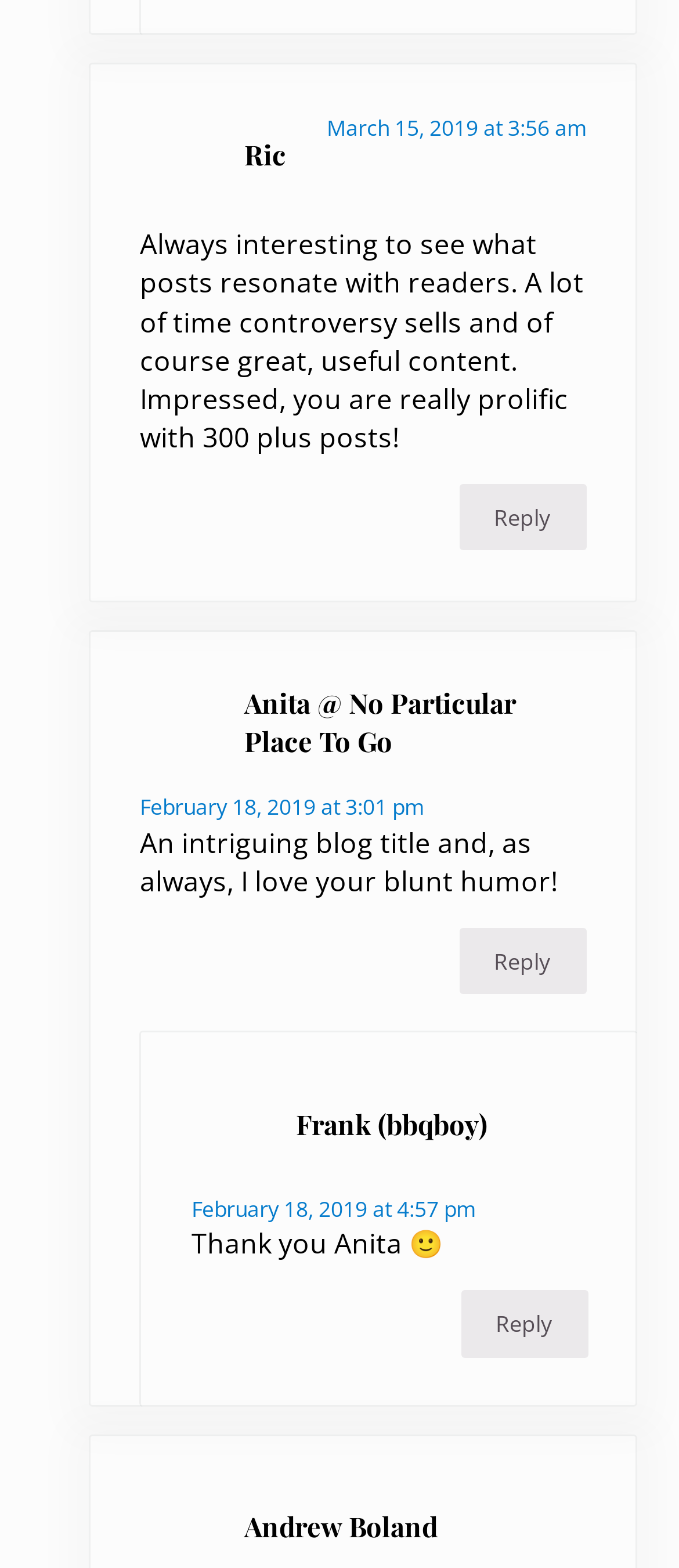Can you find the bounding box coordinates for the element to click on to achieve the instruction: "Reply to Frank (bbqboy)"?

[0.679, 0.823, 0.866, 0.865]